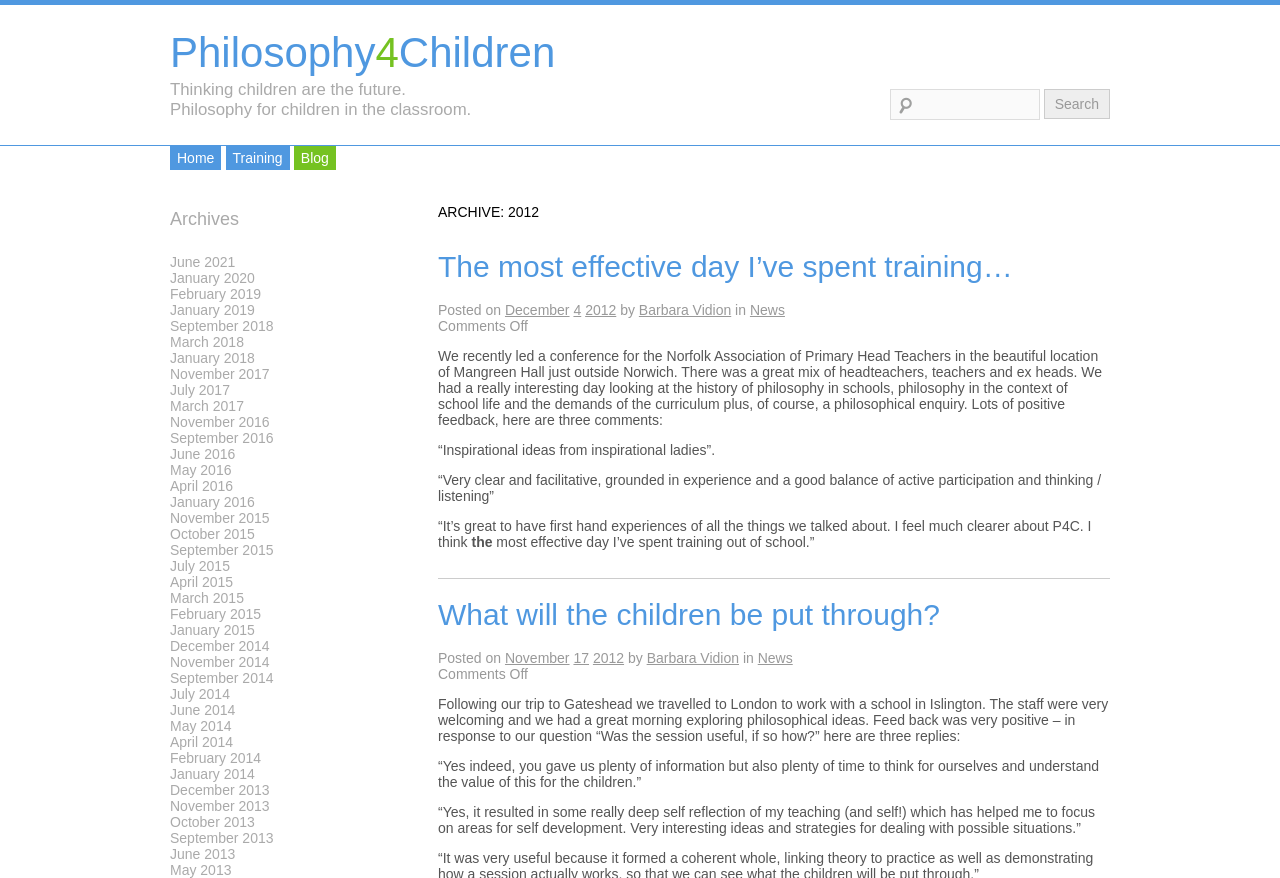Identify the bounding box coordinates for the UI element described as follows: November 2015. Use the format (top-left x, top-left y, bottom-right x, bottom-right y) and ensure all values are floating point numbers between 0 and 1.

[0.133, 0.581, 0.211, 0.6]